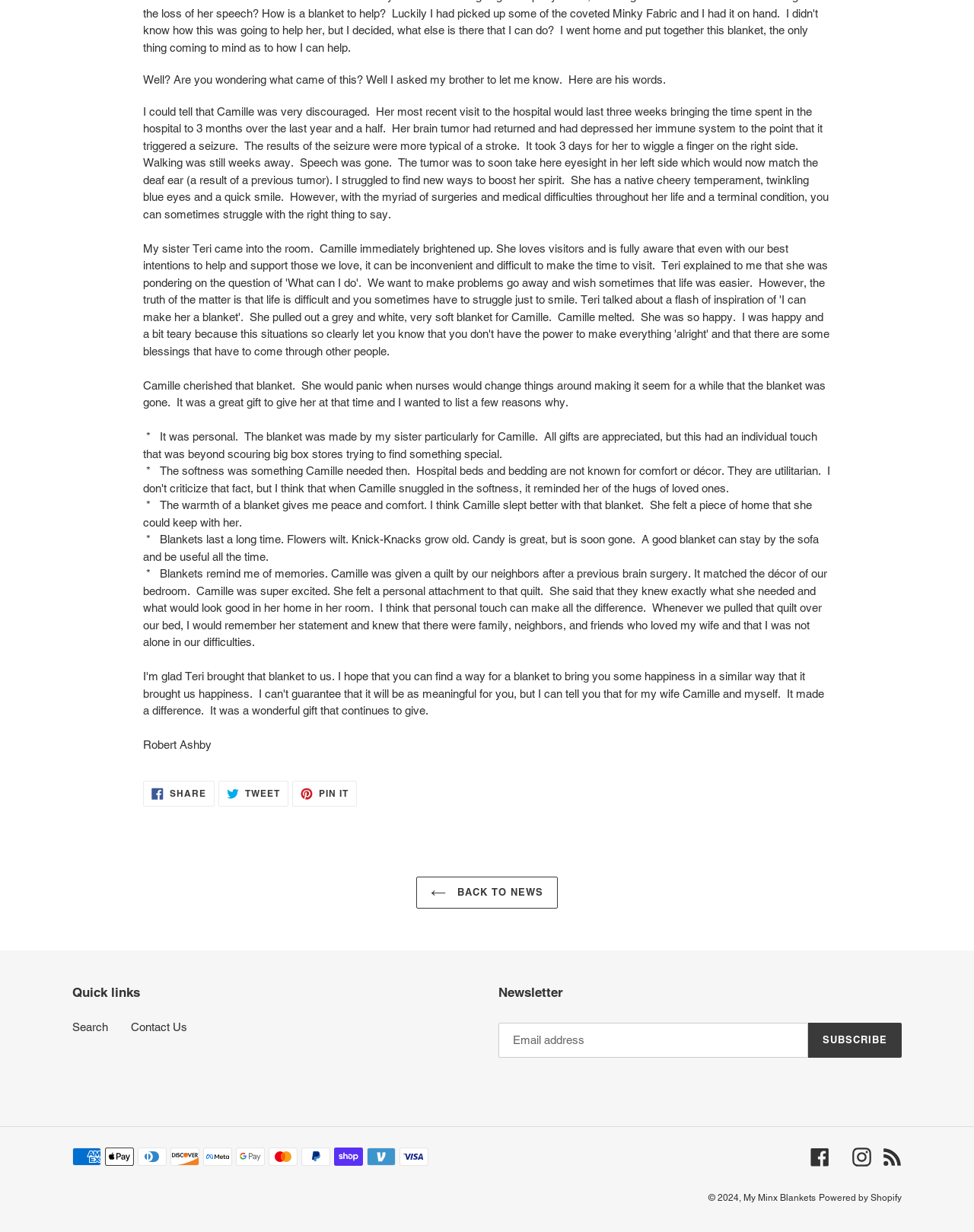Based on the element description "Instagram", predict the bounding box coordinates of the UI element.

[0.875, 0.932, 0.895, 0.947]